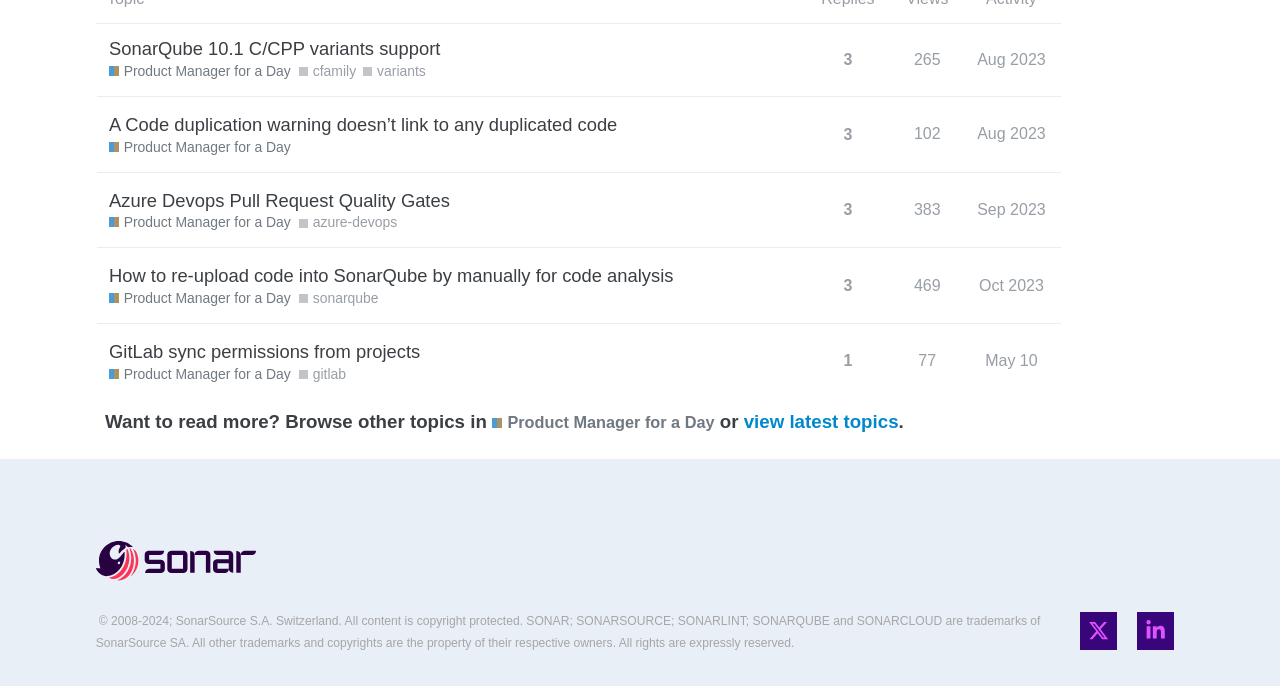Determine the bounding box for the UI element that matches this description: "Product Manager for a Day".

[0.085, 0.531, 0.227, 0.56]